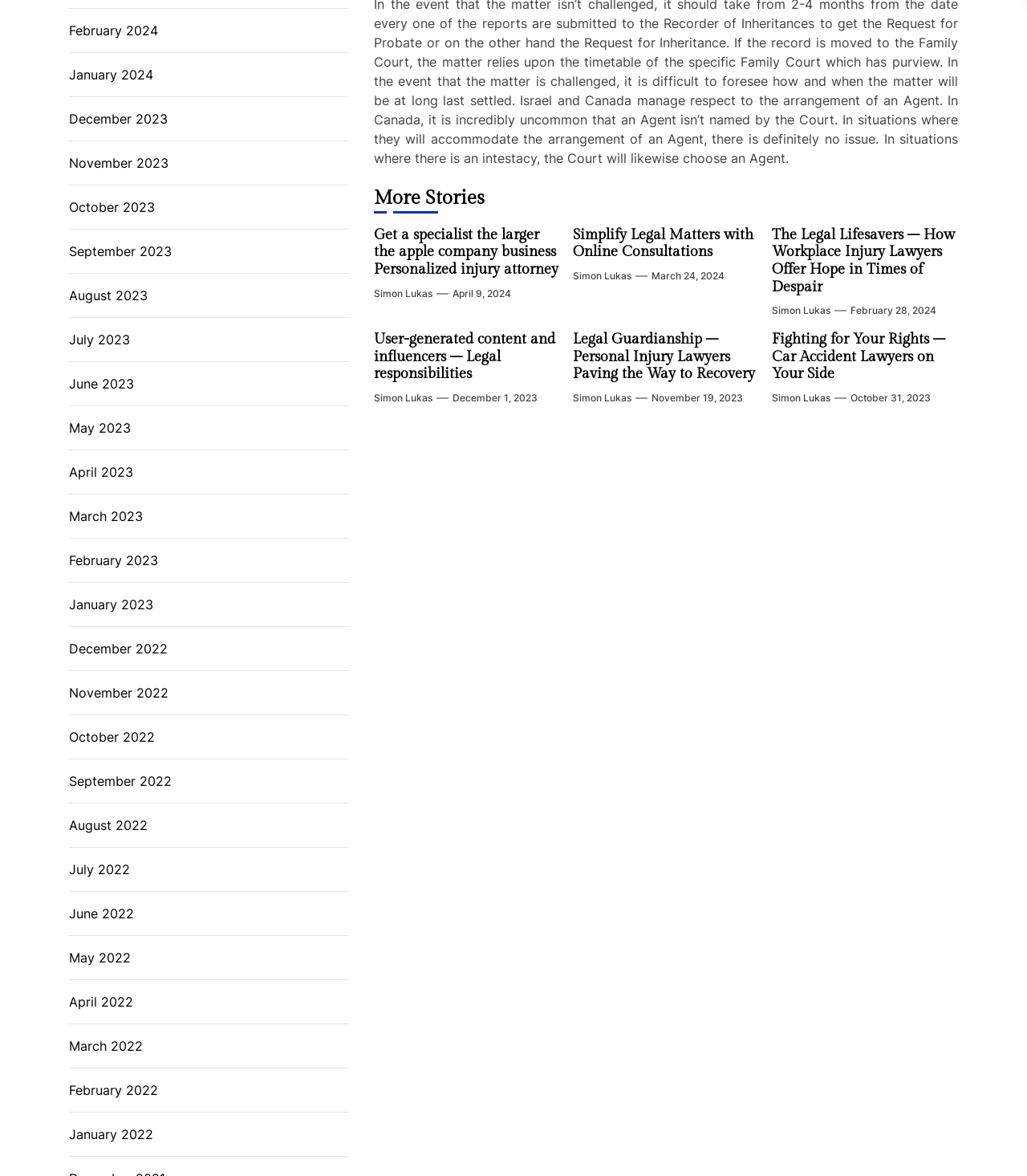Please answer the following question as detailed as possible based on the image: 
How many articles are on this webpage?

I counted the number of article elements on the webpage, which are 5. Each article element contains a heading, author, and date.